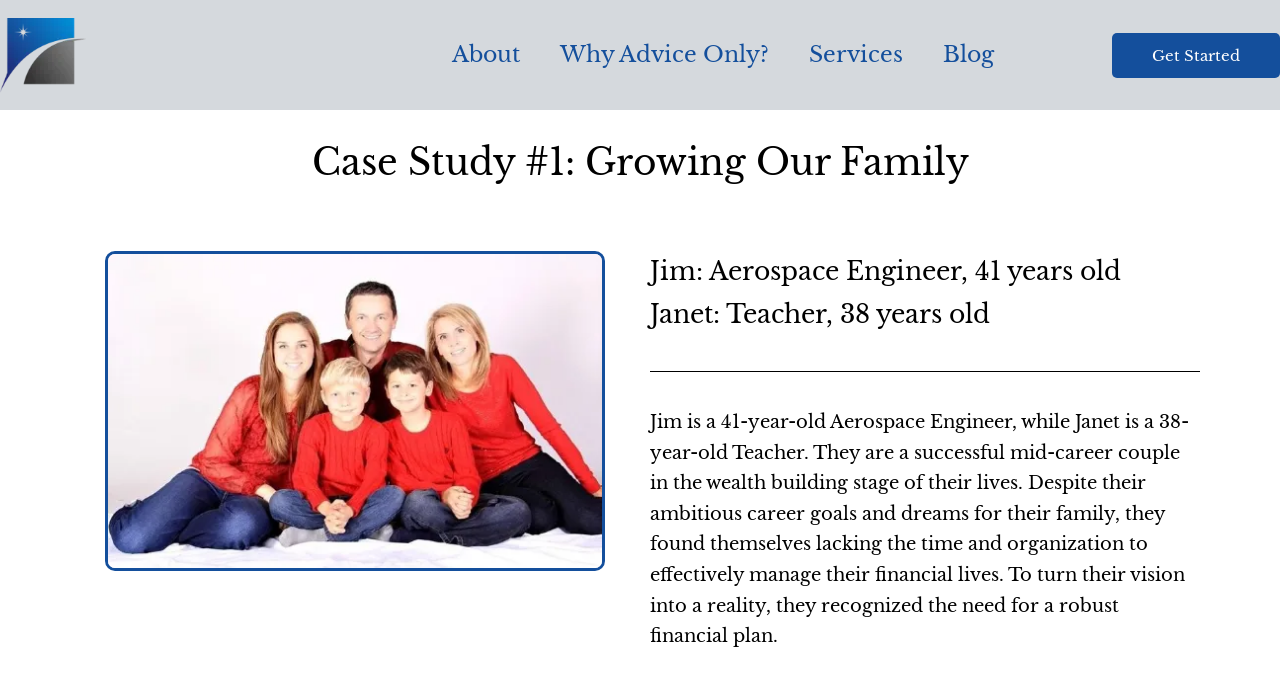Provide the bounding box coordinates of the HTML element described by the text: "alt="LodestarFP Square Logo"". The coordinates should be in the format [left, top, right, bottom] with values between 0 and 1.

[0.0, 0.026, 0.067, 0.137]